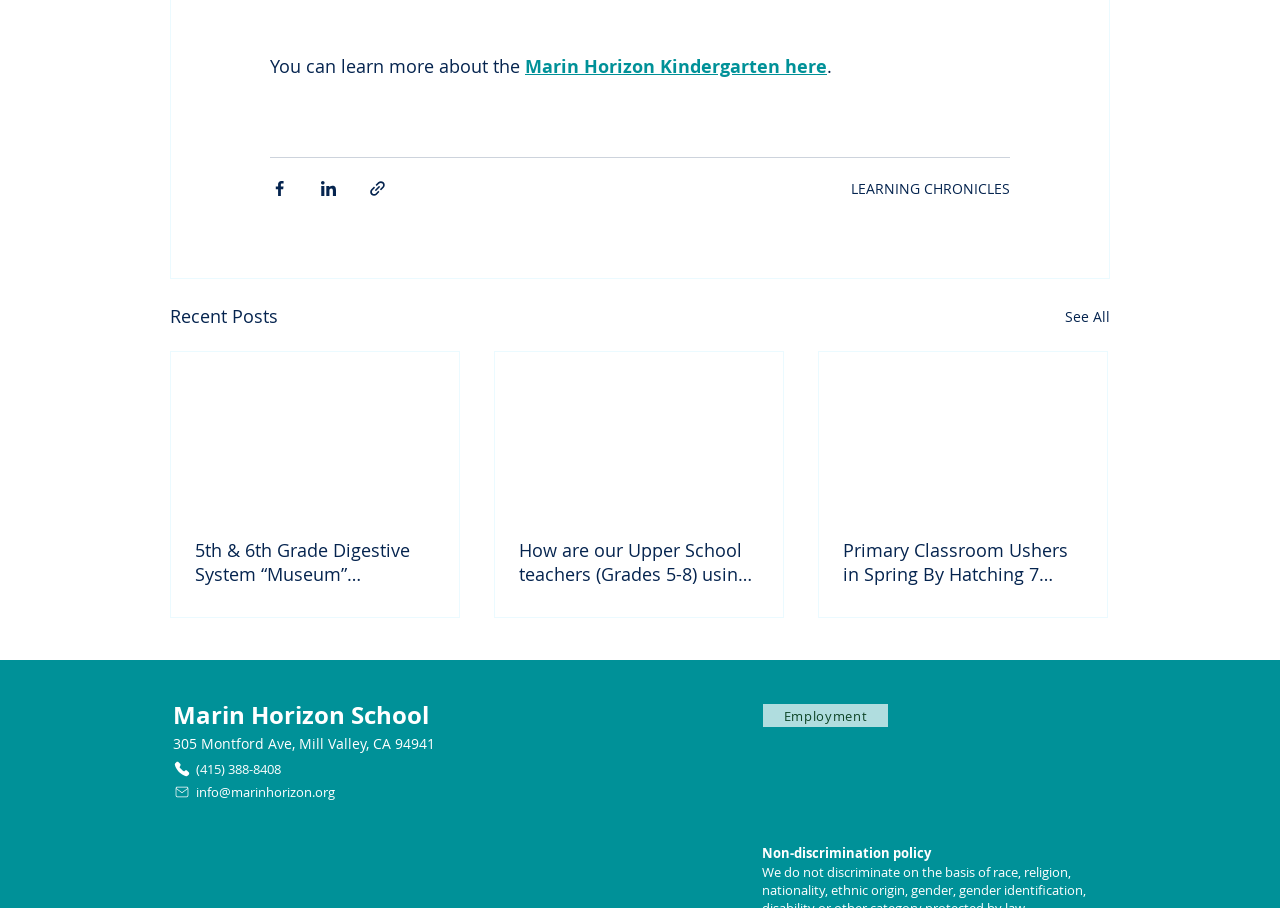Find the bounding box coordinates for the HTML element described as: "(415) 388-8408". The coordinates should consist of four float values between 0 and 1, i.e., [left, top, right, bottom].

[0.135, 0.833, 0.234, 0.86]